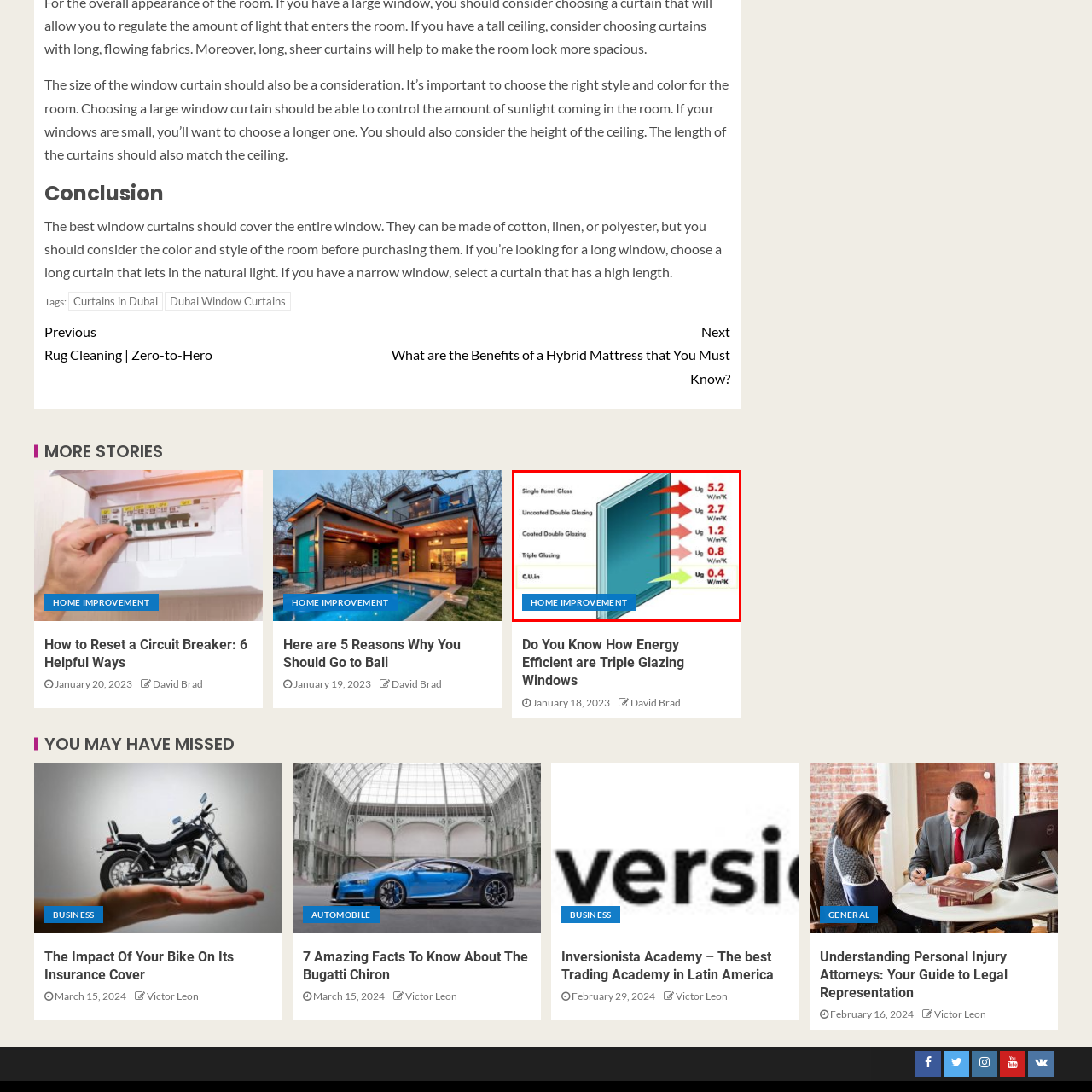Refer to the image within the red outline and provide a one-word or phrase answer to the question:
What is the purpose of the image according to the banner?

Home improvement